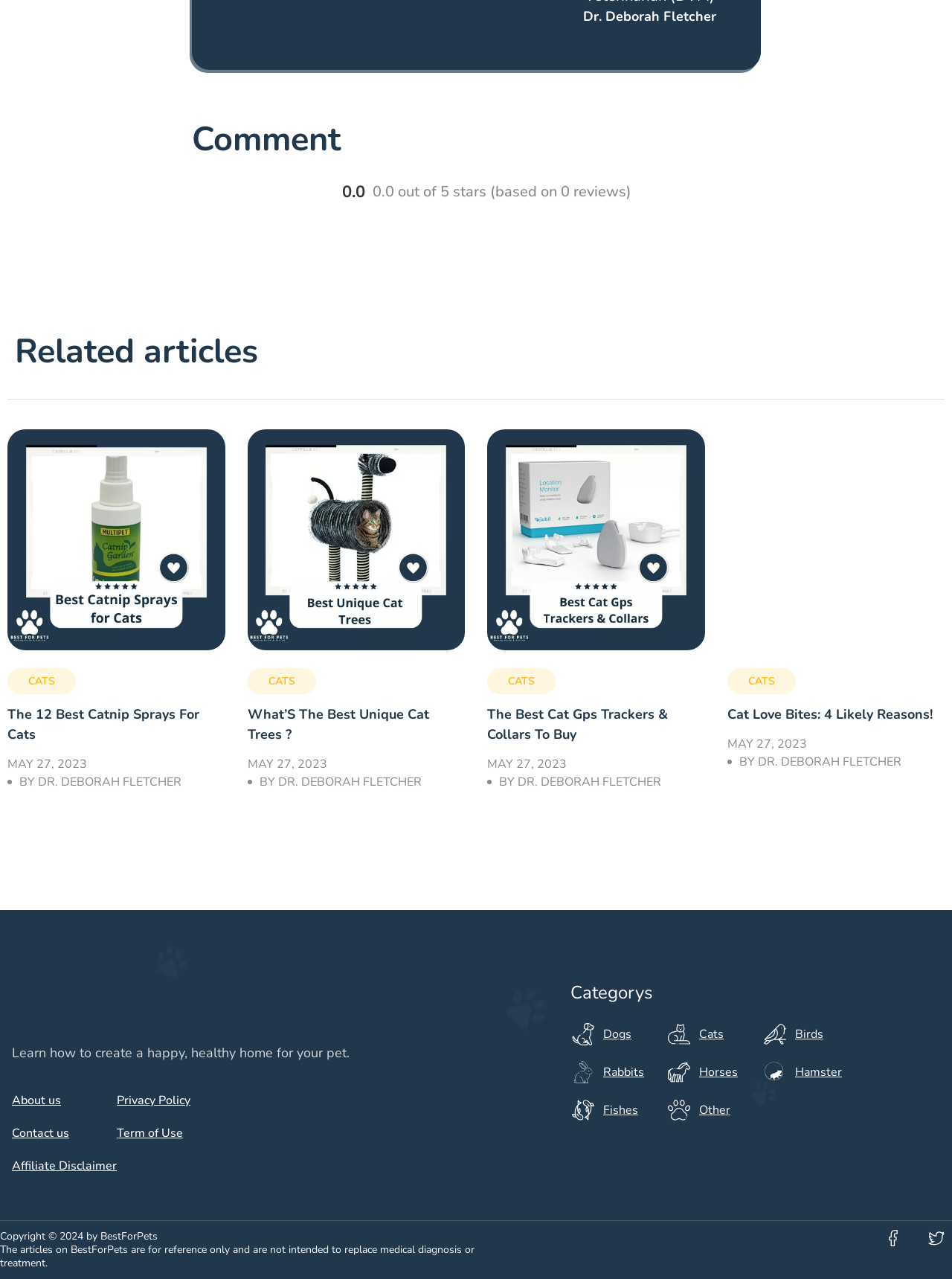What are the categories available on the website?
Refer to the image and offer an in-depth and detailed answer to the question.

I found the category information in the link elements 'Dogs', 'Cats', 'Birds', 'Rabbits', 'Horses', 'Hamster', 'Fishes', 'Other' which are located at the bottom of the webpage.